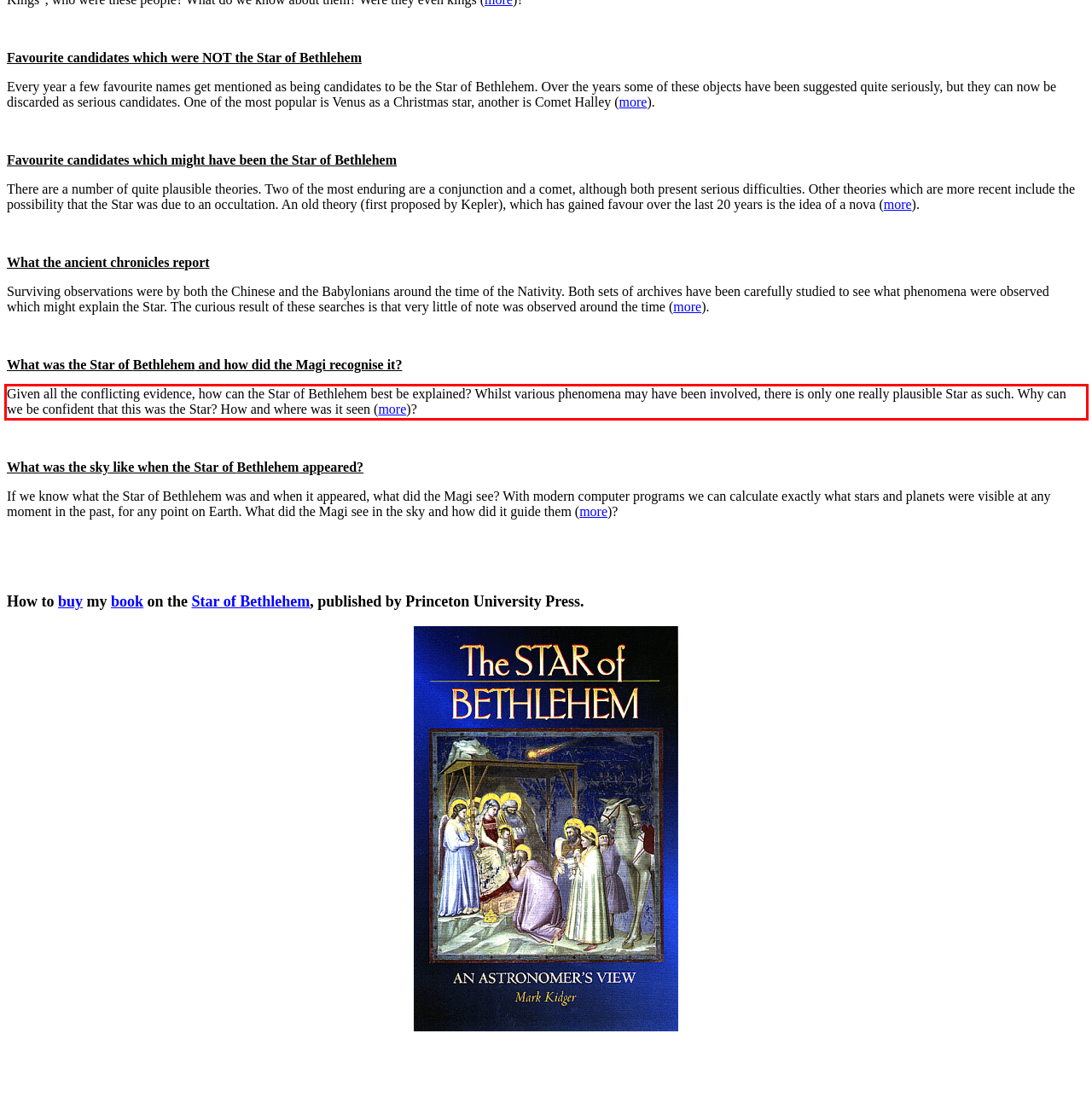Perform OCR on the text inside the red-bordered box in the provided screenshot and output the content.

Given all the conflicting evidence, how can the Star of Bethlehem best be explained? Whilst various phenomena may have been involved, there is only one really plausible Star as such. Why can we be confident that this was the Star? How and where was it seen (more)?